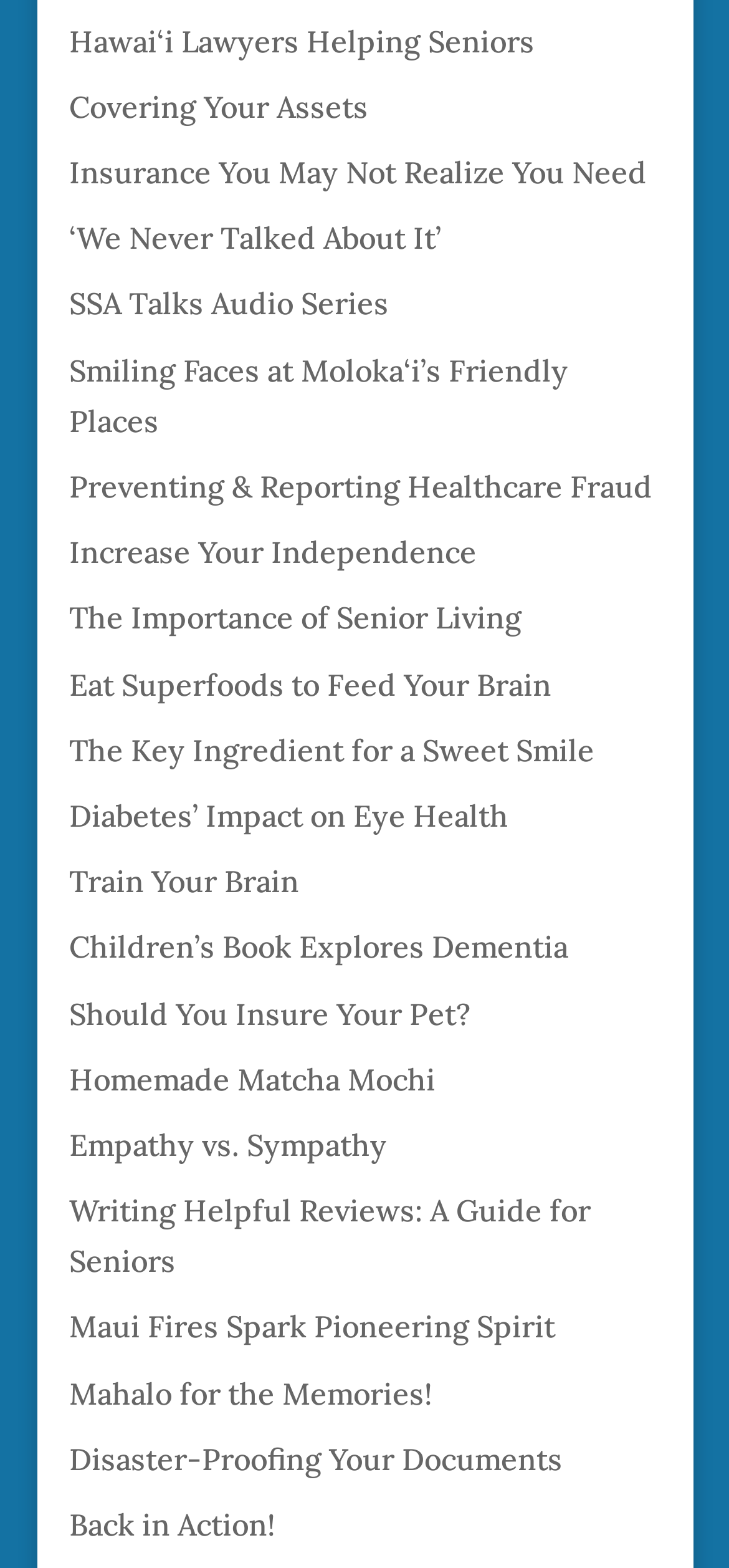Are there any links about health?
Using the image as a reference, answer the question with a short word or phrase.

Yes